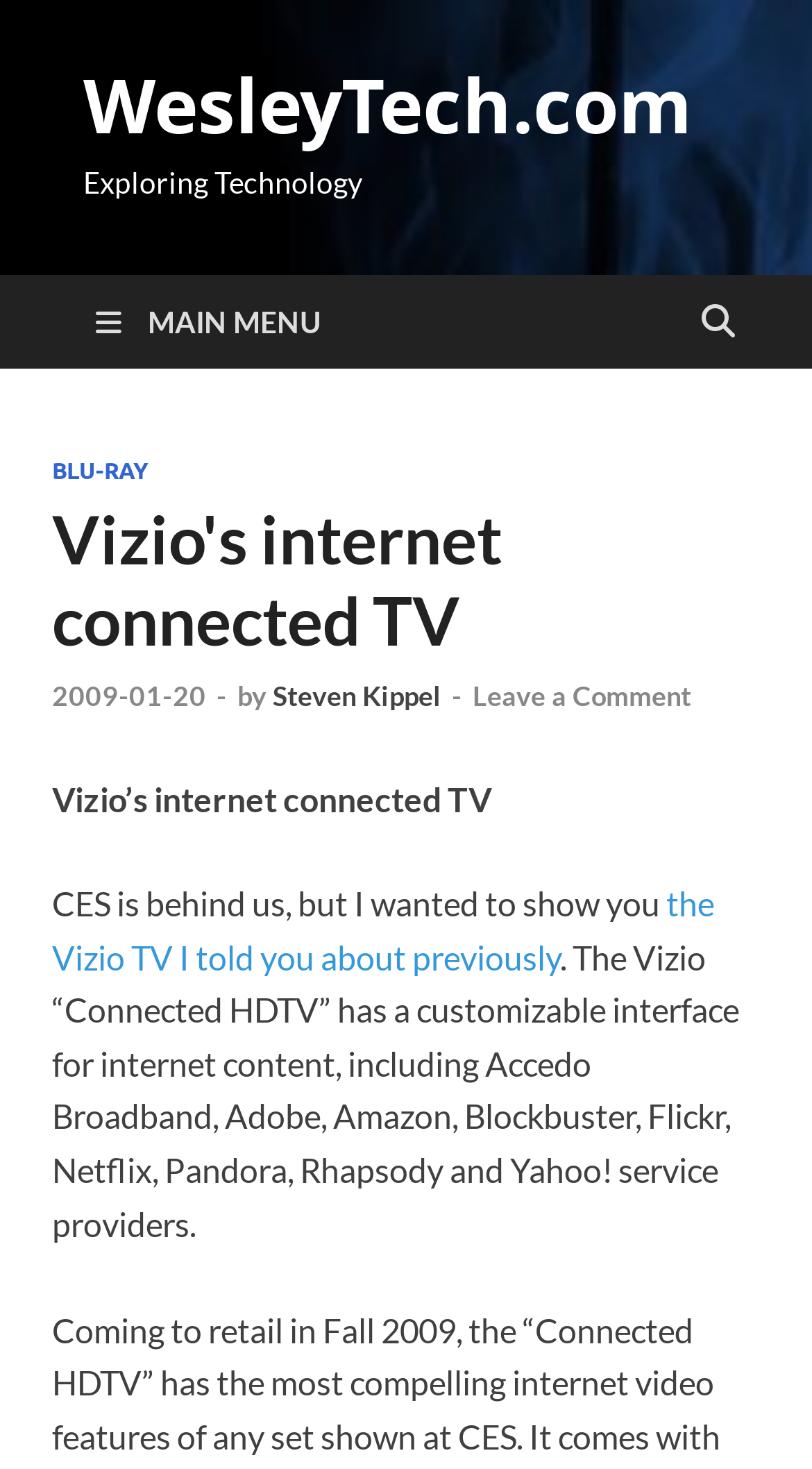Offer a comprehensive description of the webpage’s content and structure.

The webpage appears to be a blog post about Vizio's internet connected TV. At the top left, there is a link to the website's main page, "WesleyTech.com", and a static text "Exploring Technology" next to it. Below these elements, there is a main menu link with an icon, which expands to a header section when clicked.

In the header section, there are several links, including "BLU-RAY", the title of the blog post "Vizio's internet connected TV", a date "2009-01-20", and a link to the author's name "Steven Kippel". There is also a link to "Leave a Comment" at the bottom right of this section.

Below the header section, there is a paragraph of text that summarizes the blog post. The text starts with "Vizio’s internet connected TV CES is behind us, but I wanted to show you" and continues to describe the features of the Vizio TV, including its customizable interface for internet content and the various service providers it supports, such as Accedo Broadband, Adobe, Amazon, Blockbuster, Flickr, Netflix, Pandora, Rhapsody, and Yahoo!.

Overall, the webpage has a simple layout with a focus on the blog post's content, and there are no images on the page.